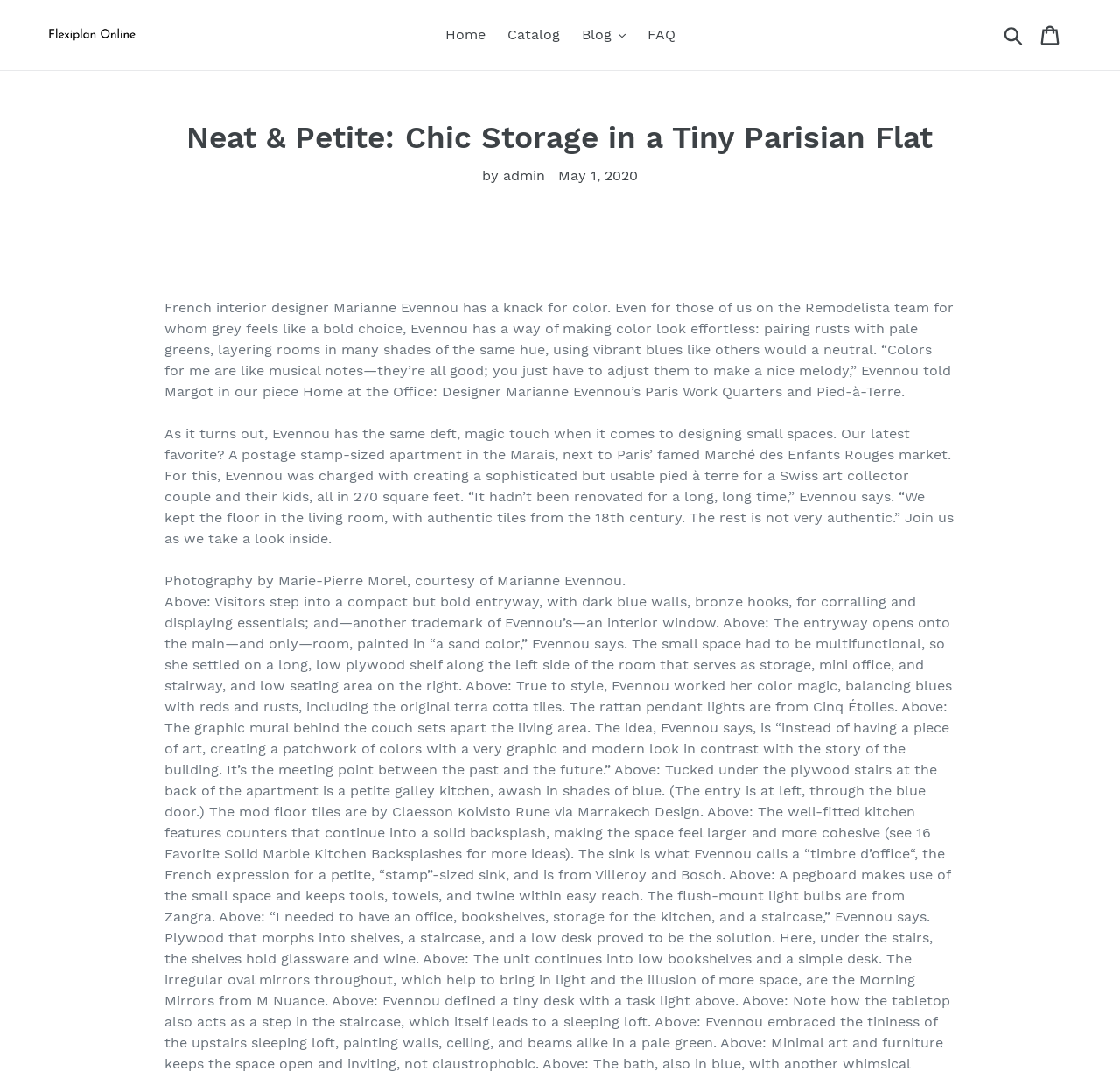Respond to the following query with just one word or a short phrase: 
What is the date of the article?

May 1, 2020